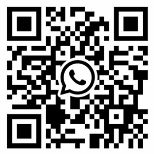Describe all the elements in the image with great detail.

This image features a QR code prominently designed for WhatsApp communication. The center of the QR code displays the recognizable WhatsApp logo, framed by a series of black and white patterns typical of QR codes. Scanning this code with a compatible device will provide users with direct access to initiate a conversation or connect via WhatsApp, making it a convenient tool for inviting communication or support. The overall presentation of the QR code suggests it's intended for use in a marketing or customer service context, aiming to enhance user engagement.